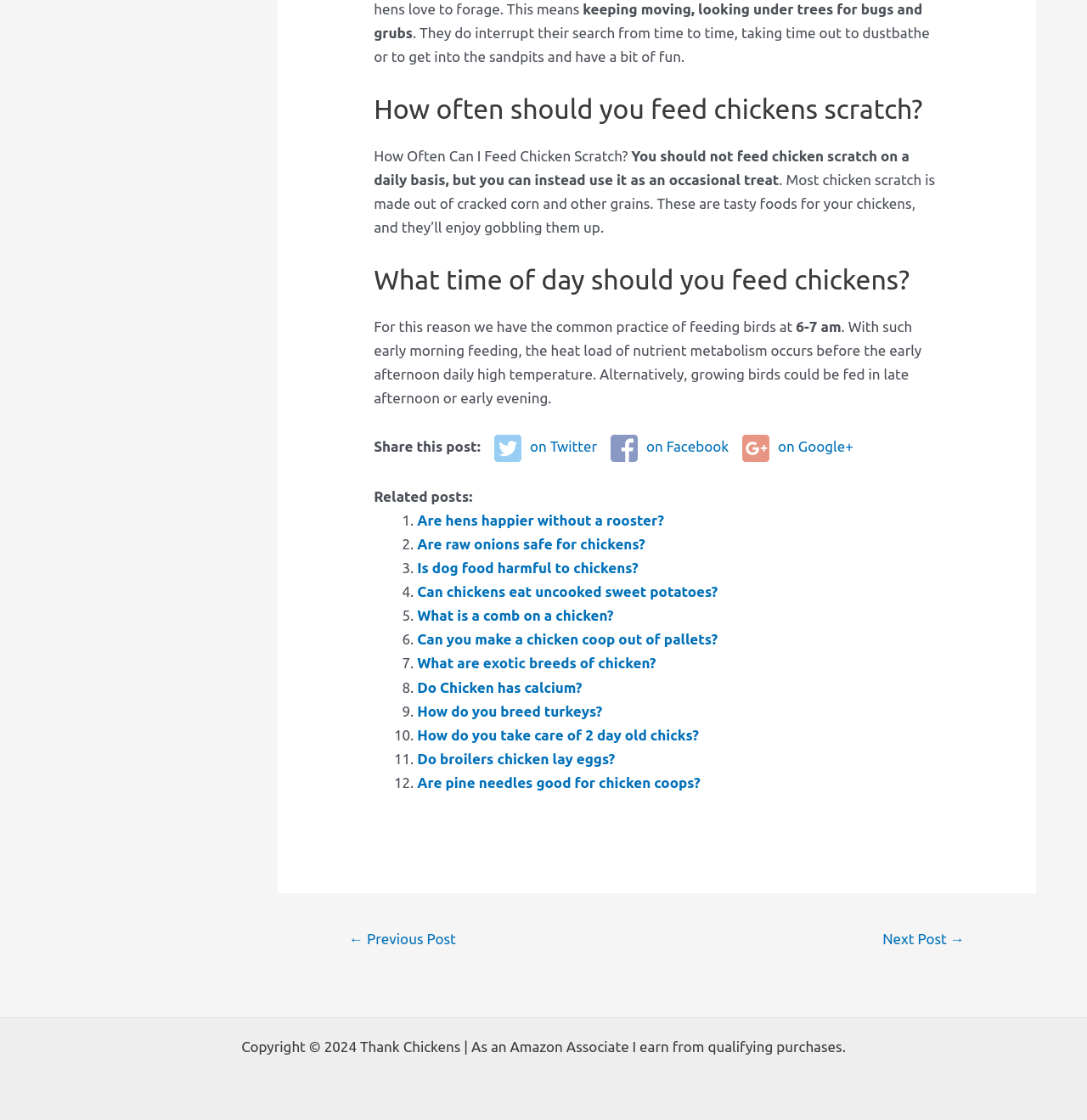From the element description aria-label="submit search", predict the bounding box coordinates of the UI element. The coordinates must be specified in the format (top-left x, top-left y, bottom-right x, bottom-right y) and should be within the 0 to 1 range.

None